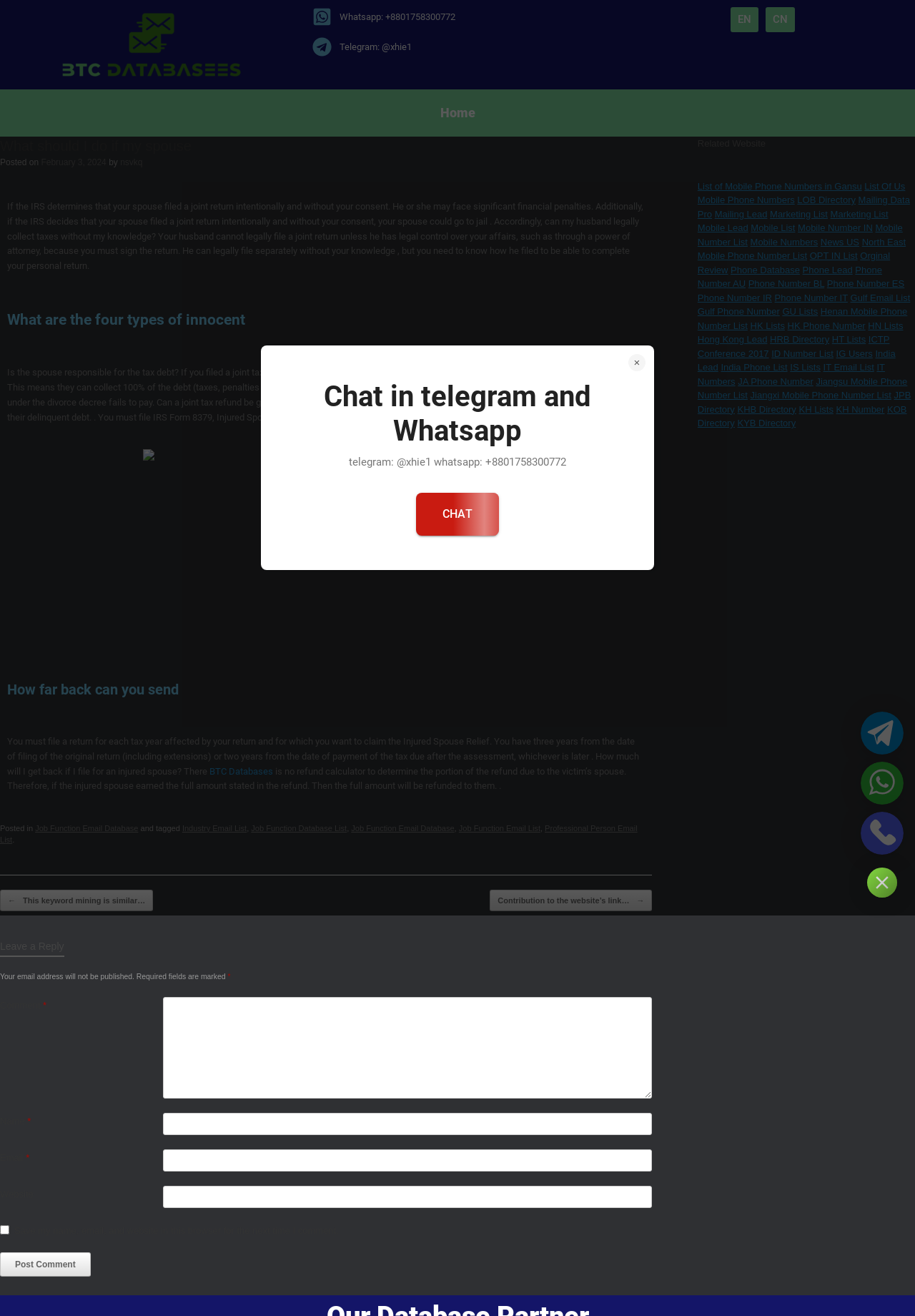What is the title or heading displayed on the webpage?

What should I do if my spouse